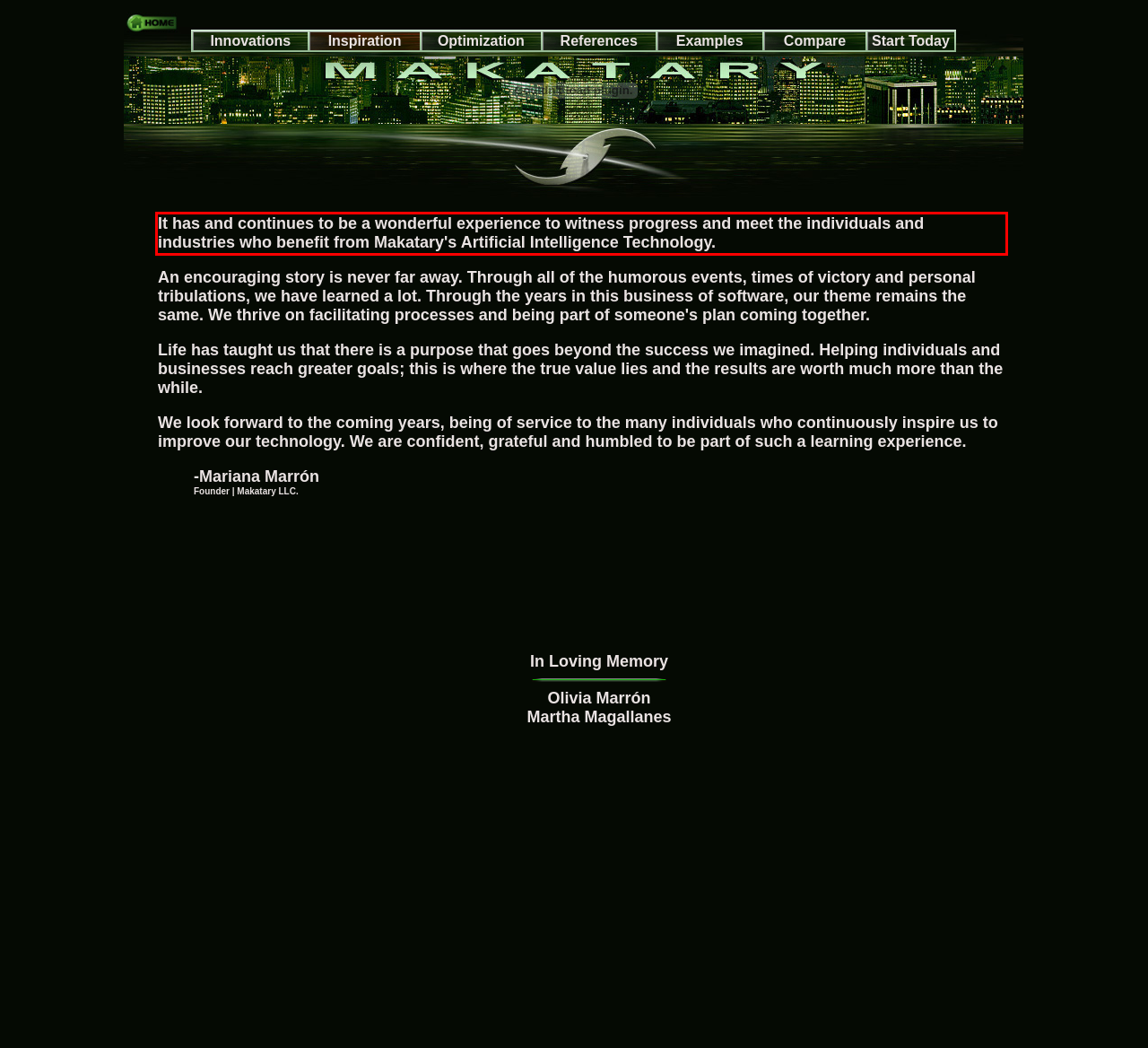Identify the text within the red bounding box on the webpage screenshot and generate the extracted text content.

It has and continues to be a wonderful experience to witness progress and meet the individuals and industries who benefit from Makatary's Artificial Intelligence Technology.